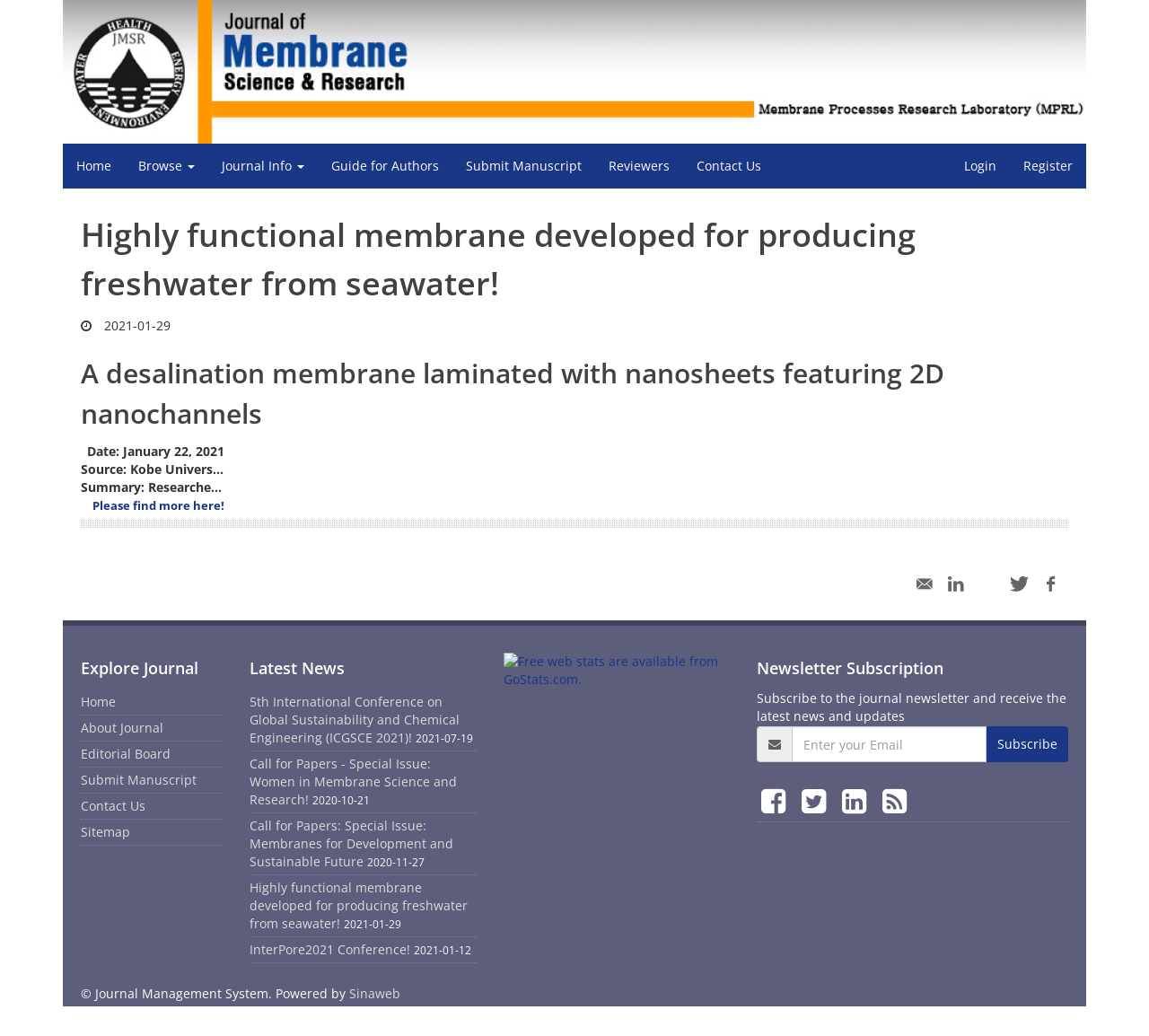Using the webpage screenshot and the element description Post a job, determine the bounding box coordinates. Specify the coordinates in the format (top-left x, top-left y, bottom-right x, bottom-right y) with values ranging from 0 to 1.

None